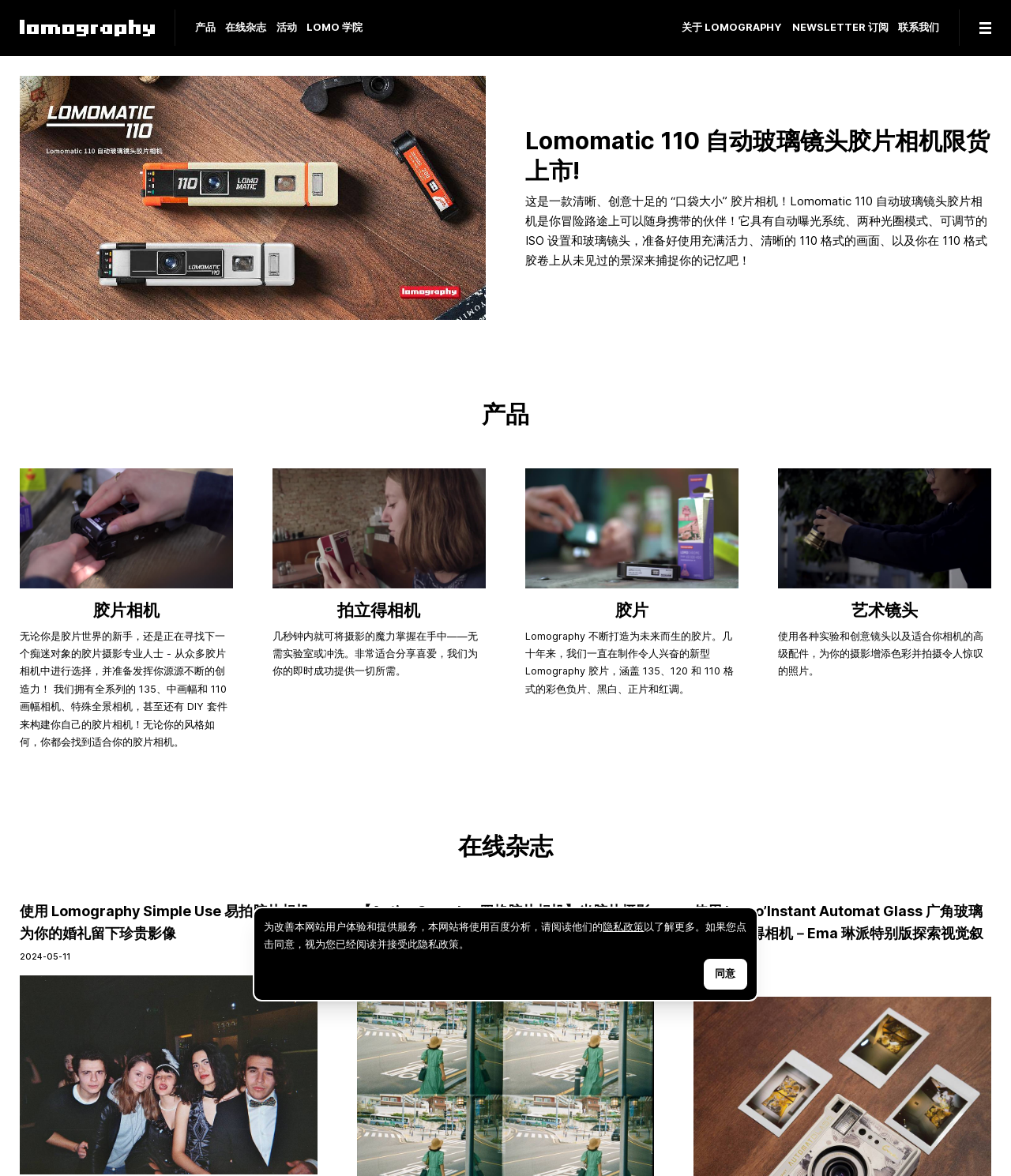Please identify the bounding box coordinates of the clickable area that will allow you to execute the instruction: "Explore the '艺术镜头' category".

[0.77, 0.509, 0.98, 0.529]